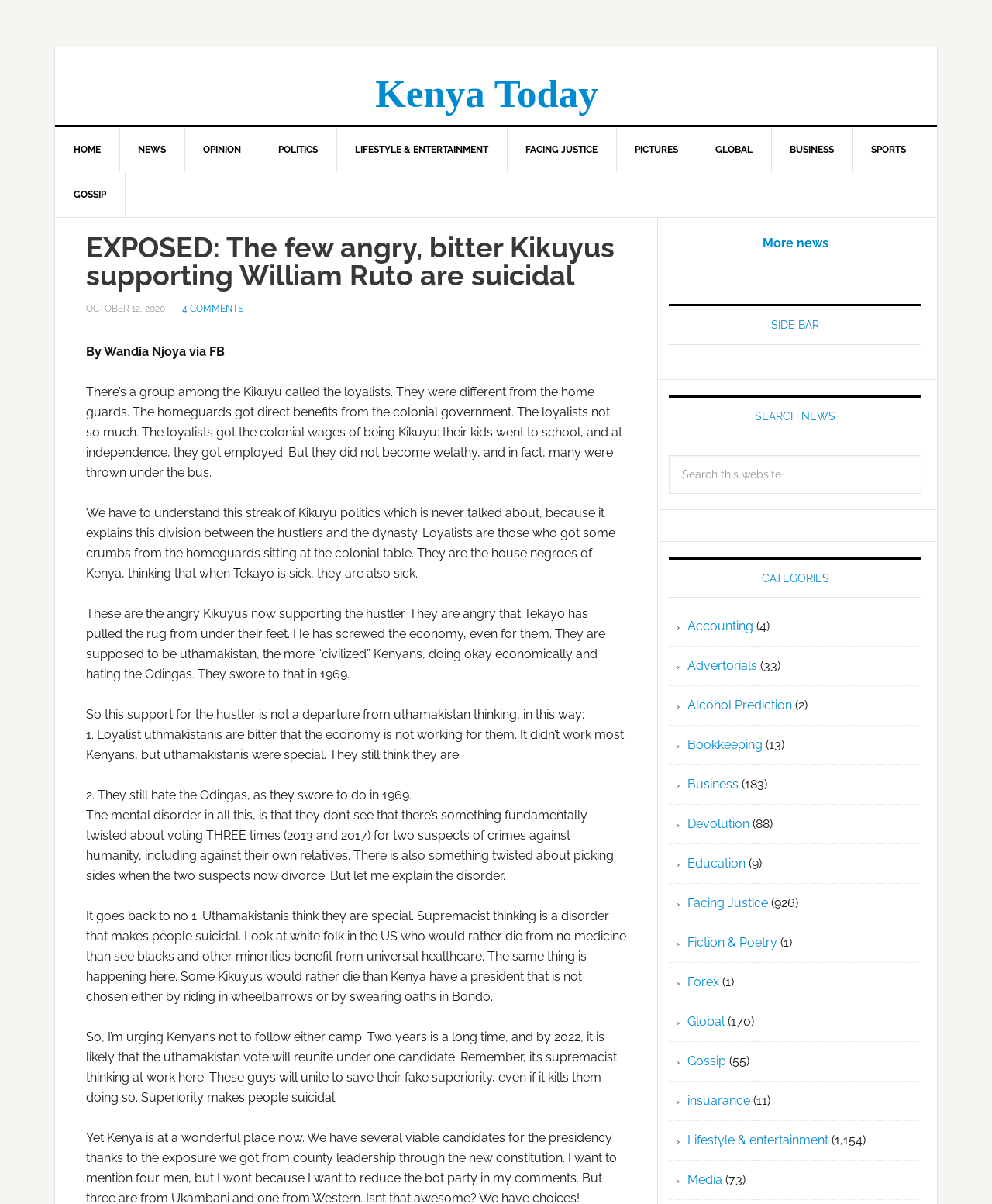What is the topic of the article?
Please describe in detail the information shown in the image to answer the question.

I determined the answer by reading the content of the article, which discusses the loyalists among the Kikuyu people and their political stance, indicating that the topic of the article is Kikuyu politics.